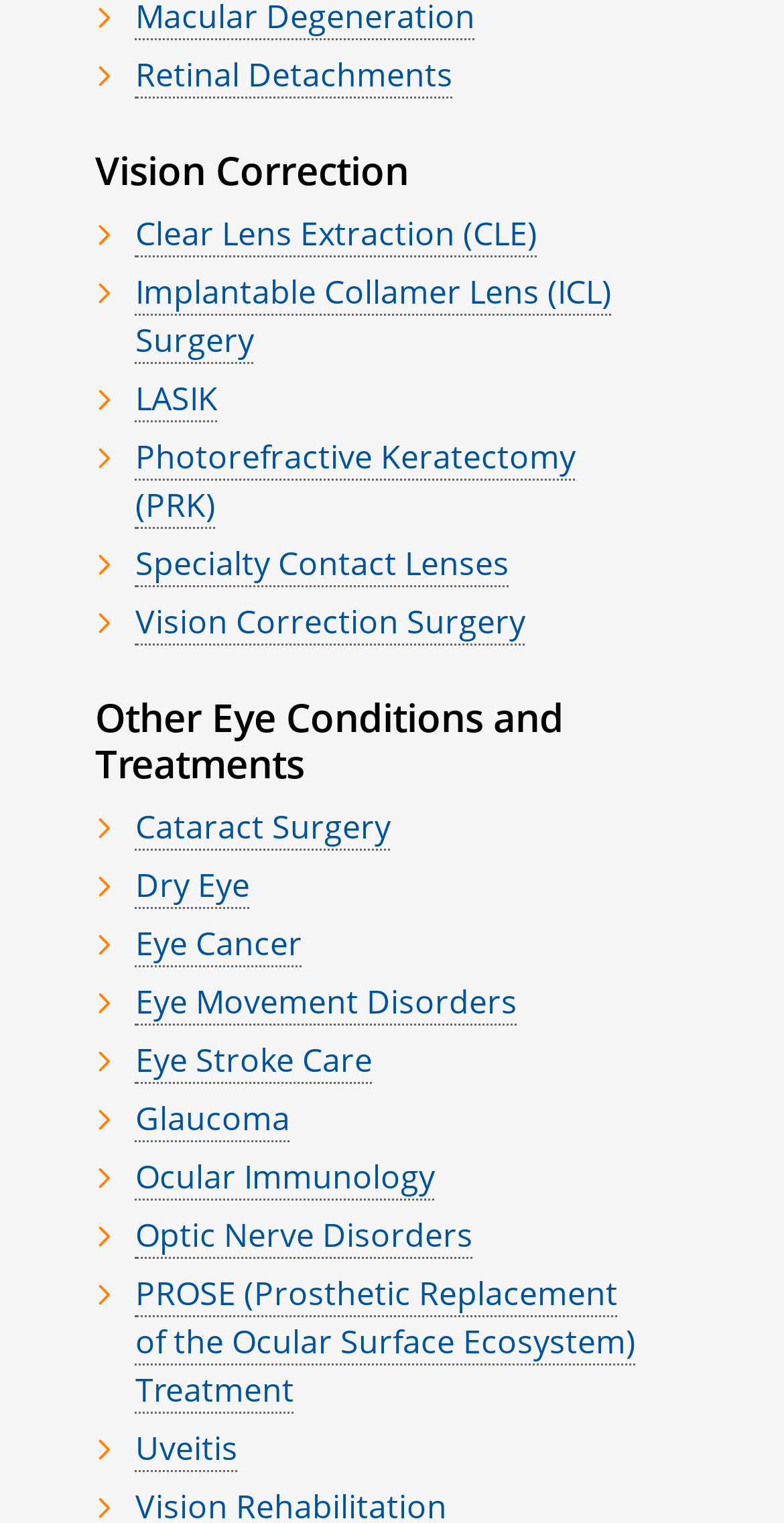What is the first link under 'Other Eye Conditions and Treatments'?
Please ensure your answer is as detailed and informative as possible.

I looked at the list of links under the 'Other Eye Conditions and Treatments' heading and found that the first link is 'Cataract Surgery'.